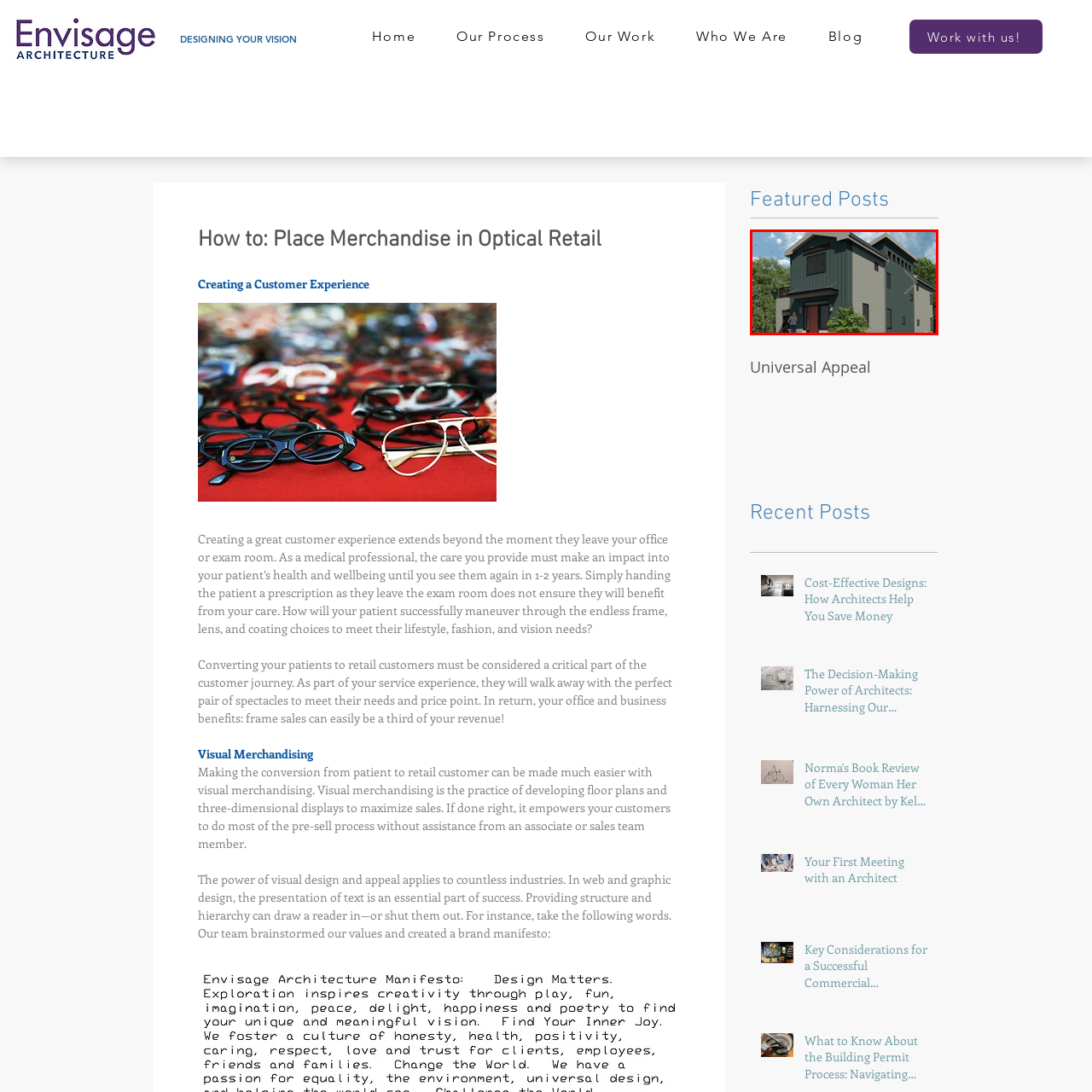Carefully analyze the image within the red boundary and describe it extensively.

The image showcases a contemporary architectural design of a multi-level house, characterized by its dark green exterior and geometric structure. Featuring a striking combination of horizontal and vertical siding, the building has large, rectangular windows that allow natural light to flood the interior. The design includes a welcoming front entrance, framed by a set of steps and a lush green bush at the base, enhancing the curb appeal. Set against a backdrop of trees and a clear blue sky with wispy clouds, this illustration exemplifies modern residential architecture, emphasizing both aesthetics and functionality. This image is associated with the topic "Universal Appeal," suggesting a focus on designing spaces that resonate broadly with various audiences.